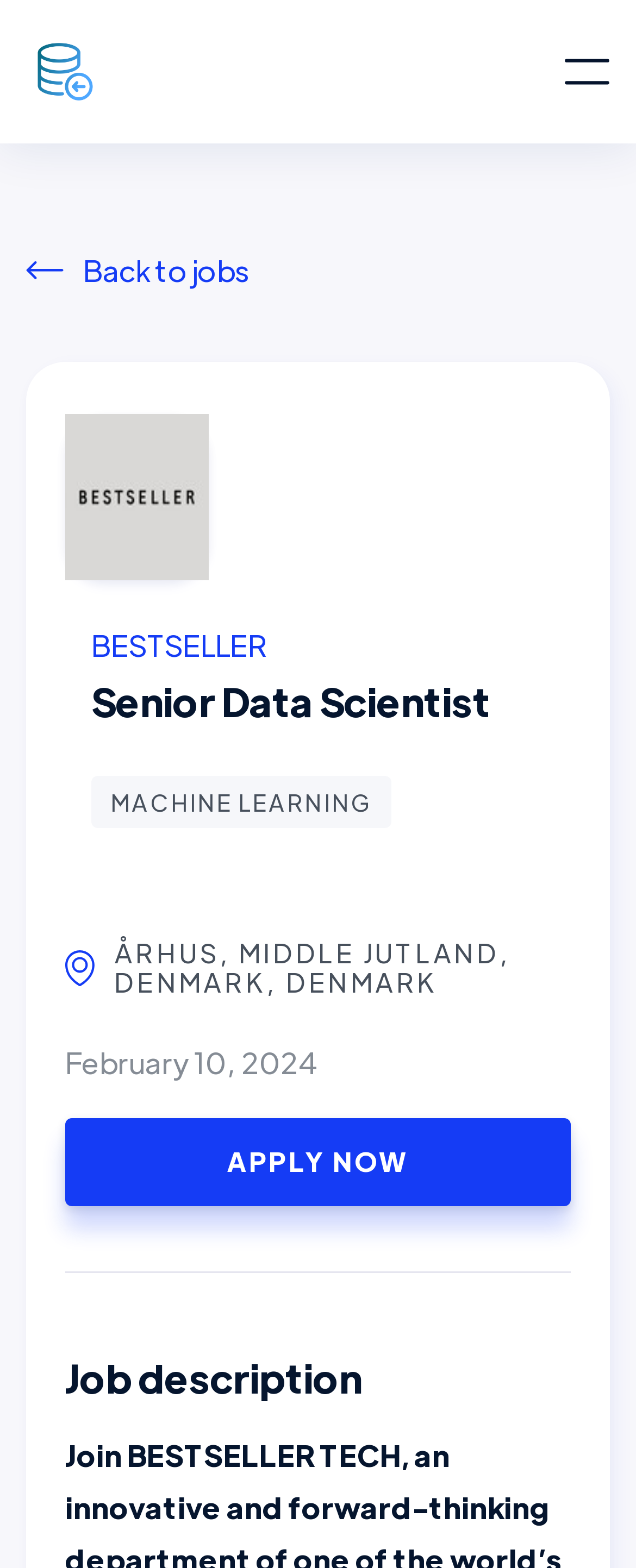Respond to the question with just a single word or phrase: 
What is the job title?

Senior Data Scientist